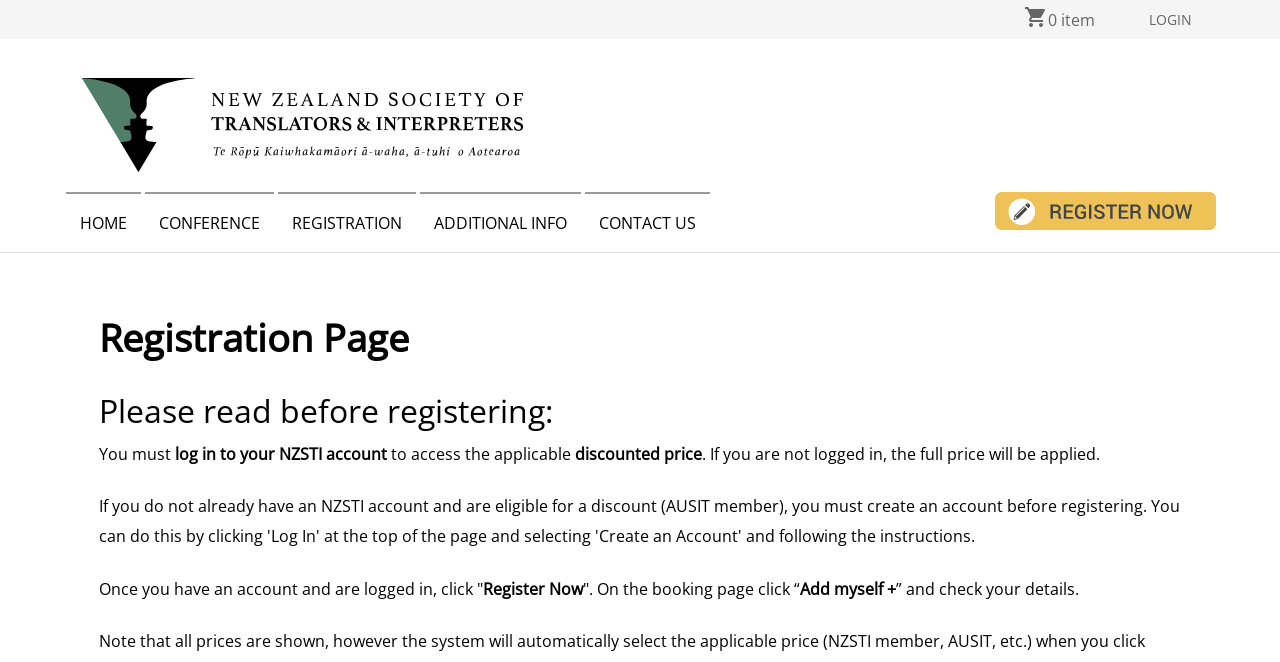Could you determine the bounding box coordinates of the clickable element to complete the instruction: "Click the Login button"? Provide the coordinates as four float numbers between 0 and 1, i.e., [left, top, right, bottom].

[0.66, 0.349, 0.727, 0.406]